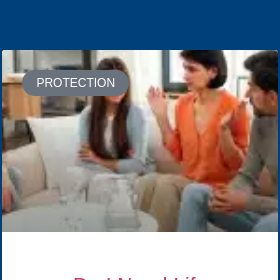Respond with a single word or short phrase to the following question: 
What is the financial adviser wearing?

Vibrant orange top